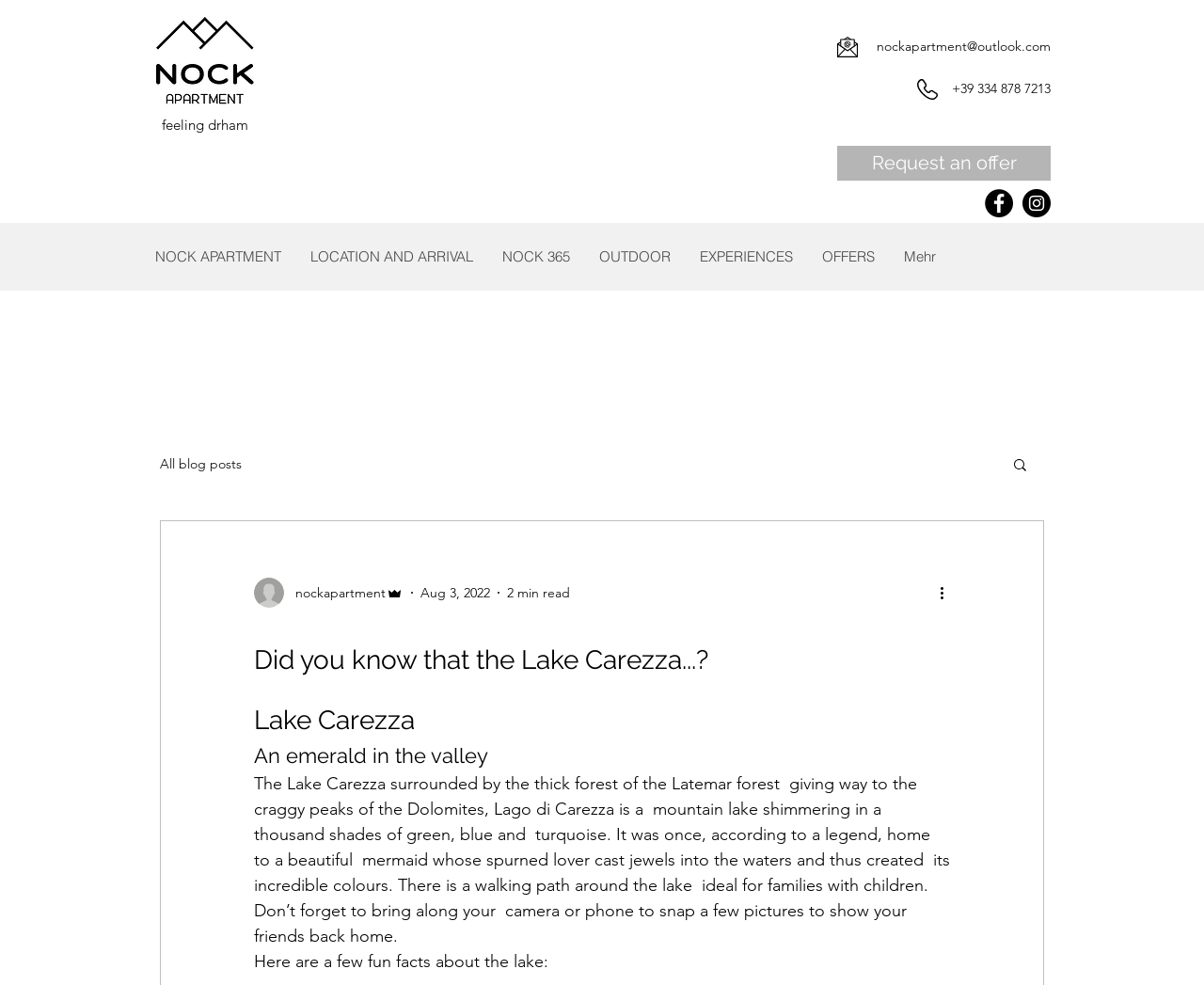Determine the bounding box coordinates of the section I need to click to execute the following instruction: "Search". Provide the coordinates as four float numbers between 0 and 1, i.e., [left, top, right, bottom].

[0.84, 0.463, 0.855, 0.484]